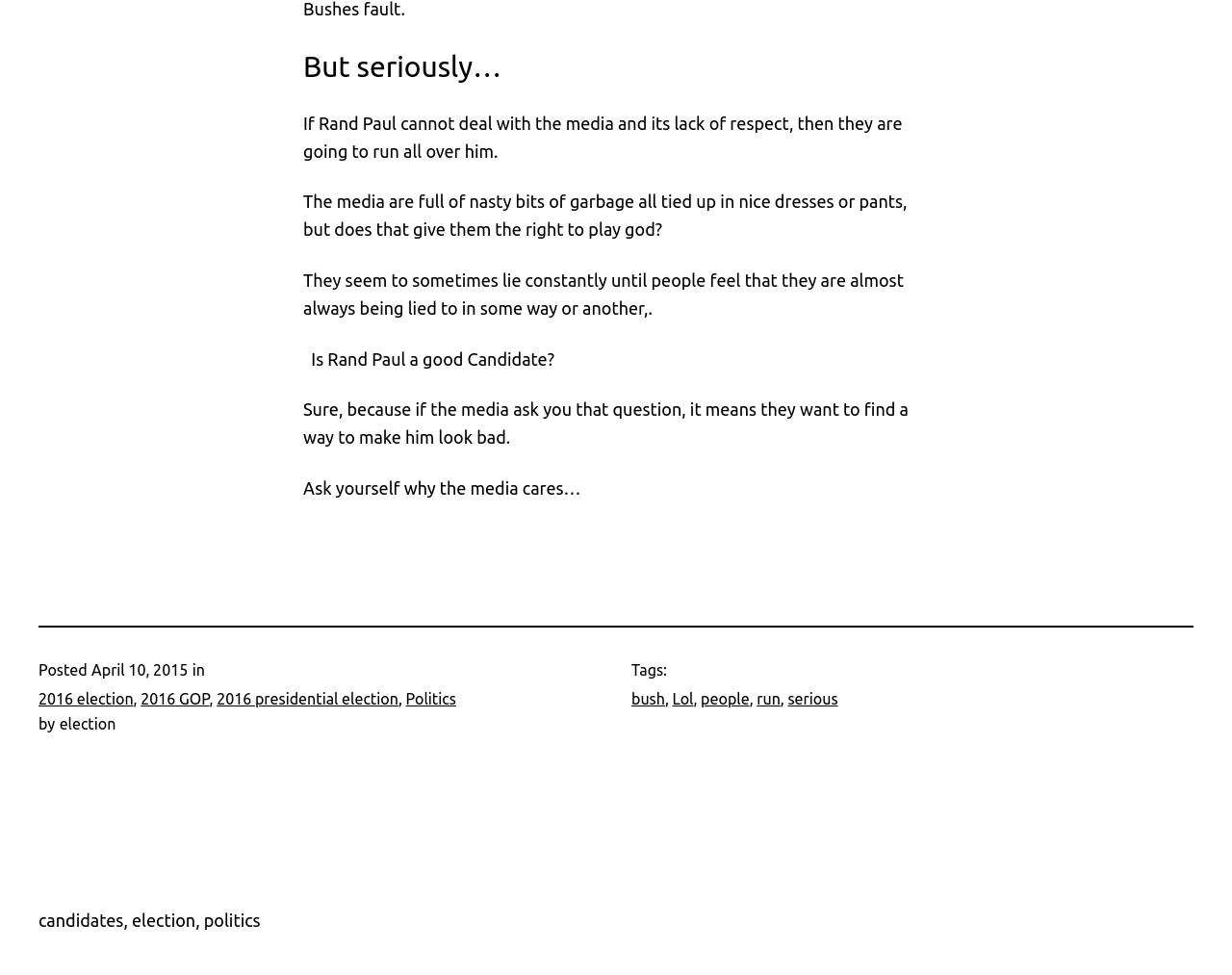Please provide the bounding box coordinates for the UI element as described: "Politics". The coordinates must be four floats between 0 and 1, represented as [left, top, right, bottom].

[0.329, 0.708, 0.37, 0.725]